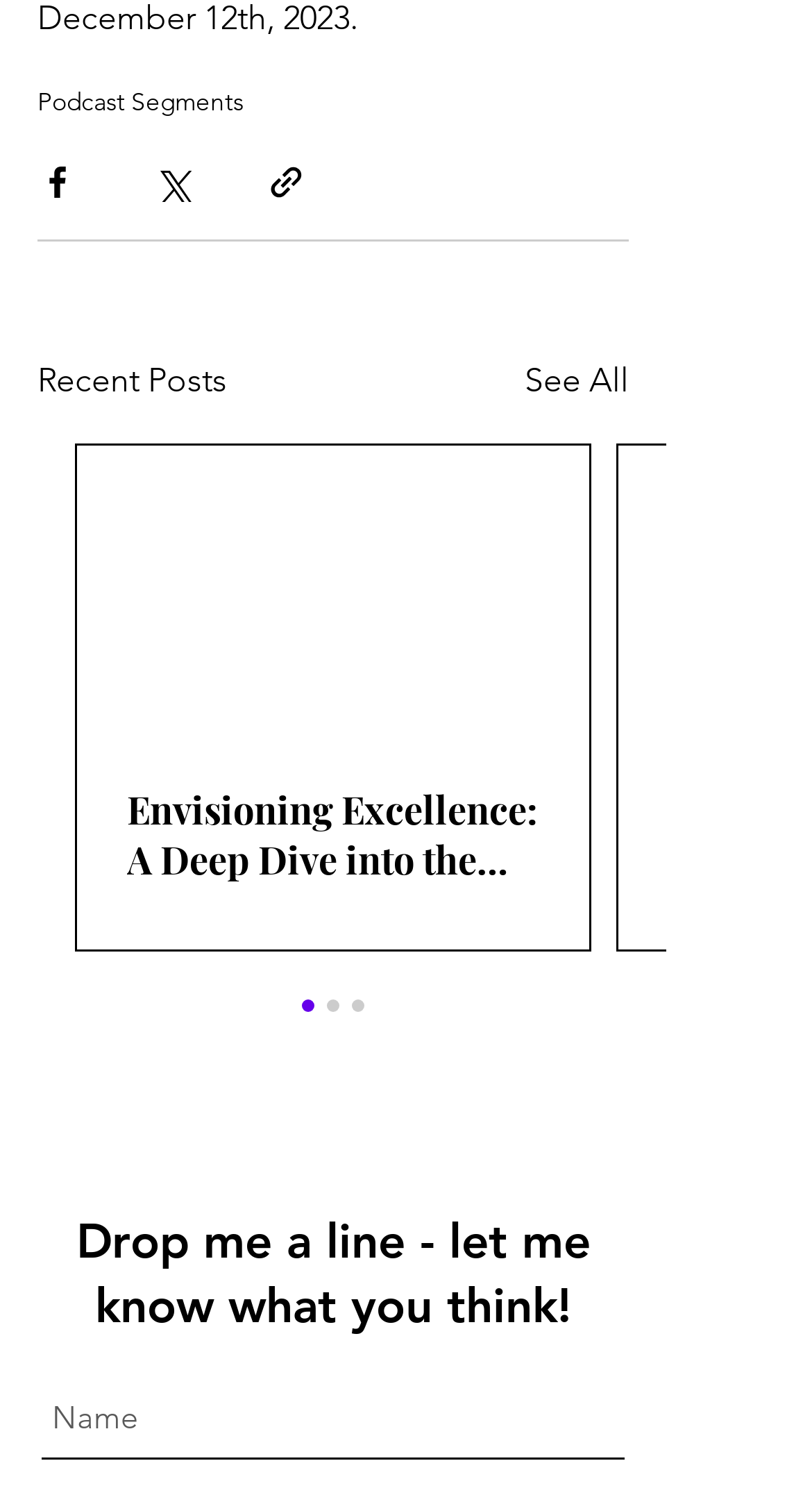What is the purpose of the buttons on the top?
Please respond to the question thoroughly and include all relevant details.

The buttons on the top, which include 'Share via Facebook', 'Share via Twitter', and 'Share via link', are used to share the content of the webpage on social media platforms or via a link.